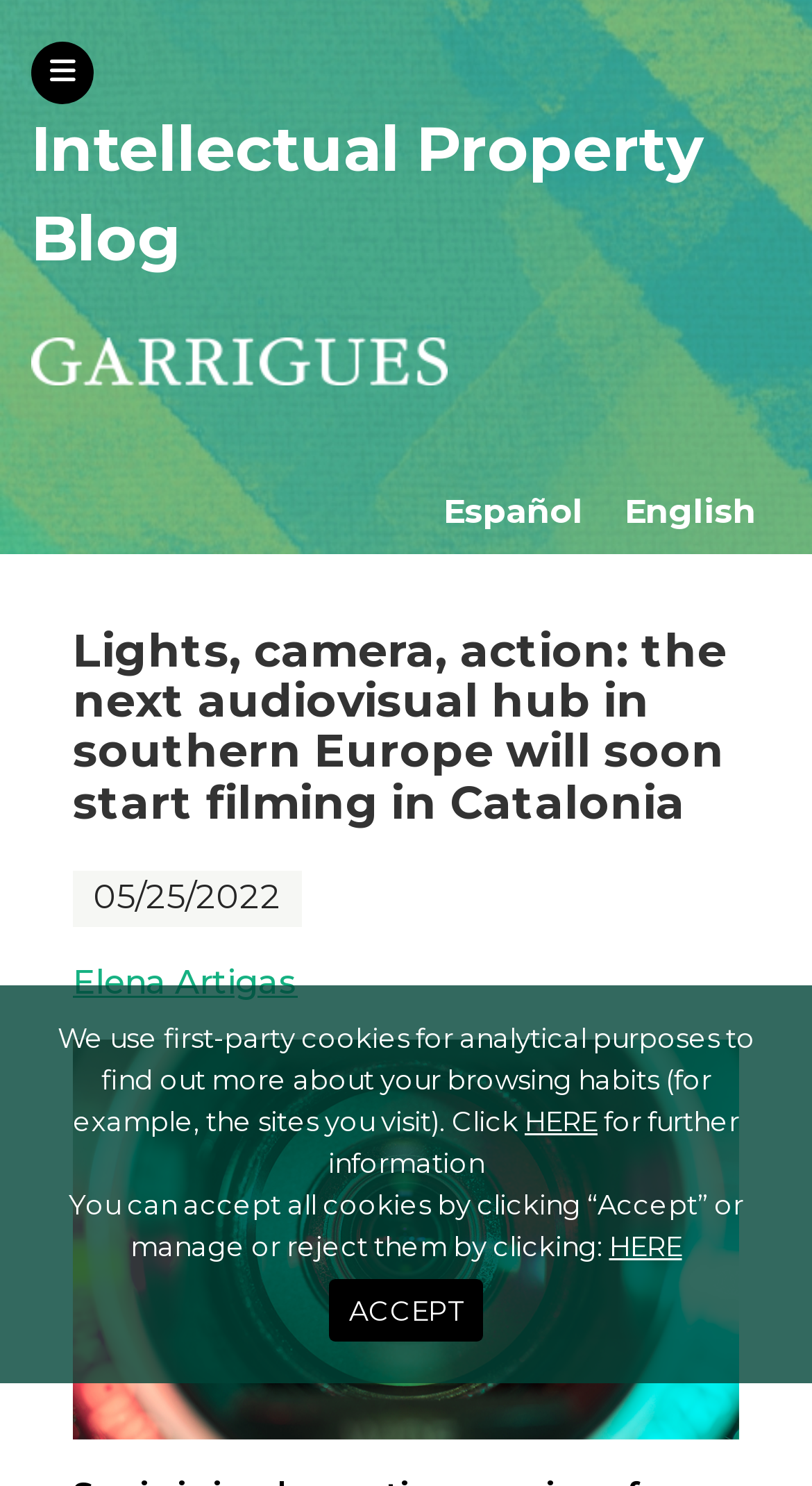What is the date of the article?
Please answer the question with as much detail as possible using the screenshot.

The date of the article is 05/25/2022 because the StaticText element with the text '05/25/2022' is present on the webpage, indicating the date of publication.